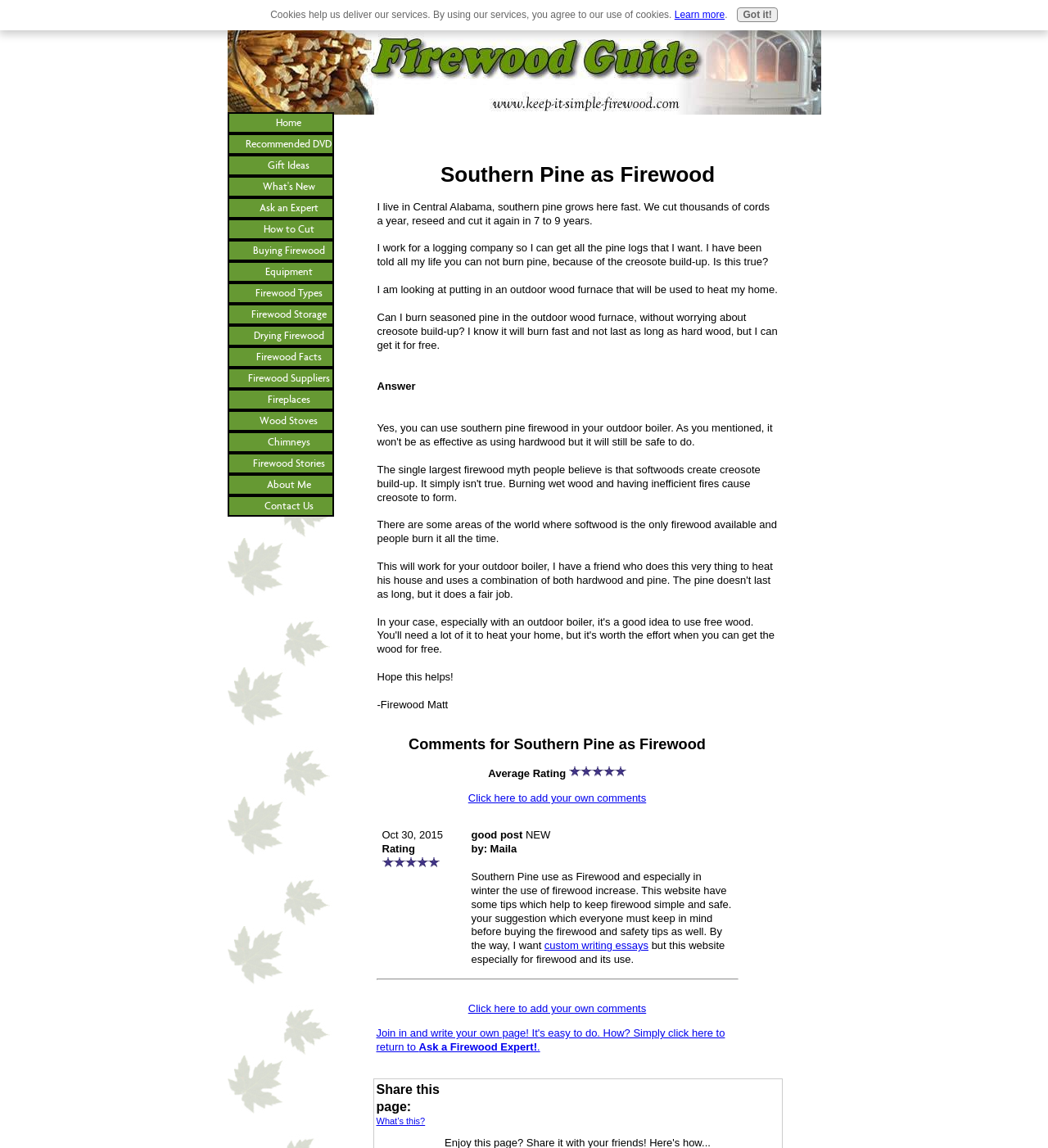Please find the bounding box coordinates of the element that needs to be clicked to perform the following instruction: "Learn about firewood types". The bounding box coordinates should be four float numbers between 0 and 1, represented as [left, top, right, bottom].

[0.217, 0.246, 0.334, 0.265]